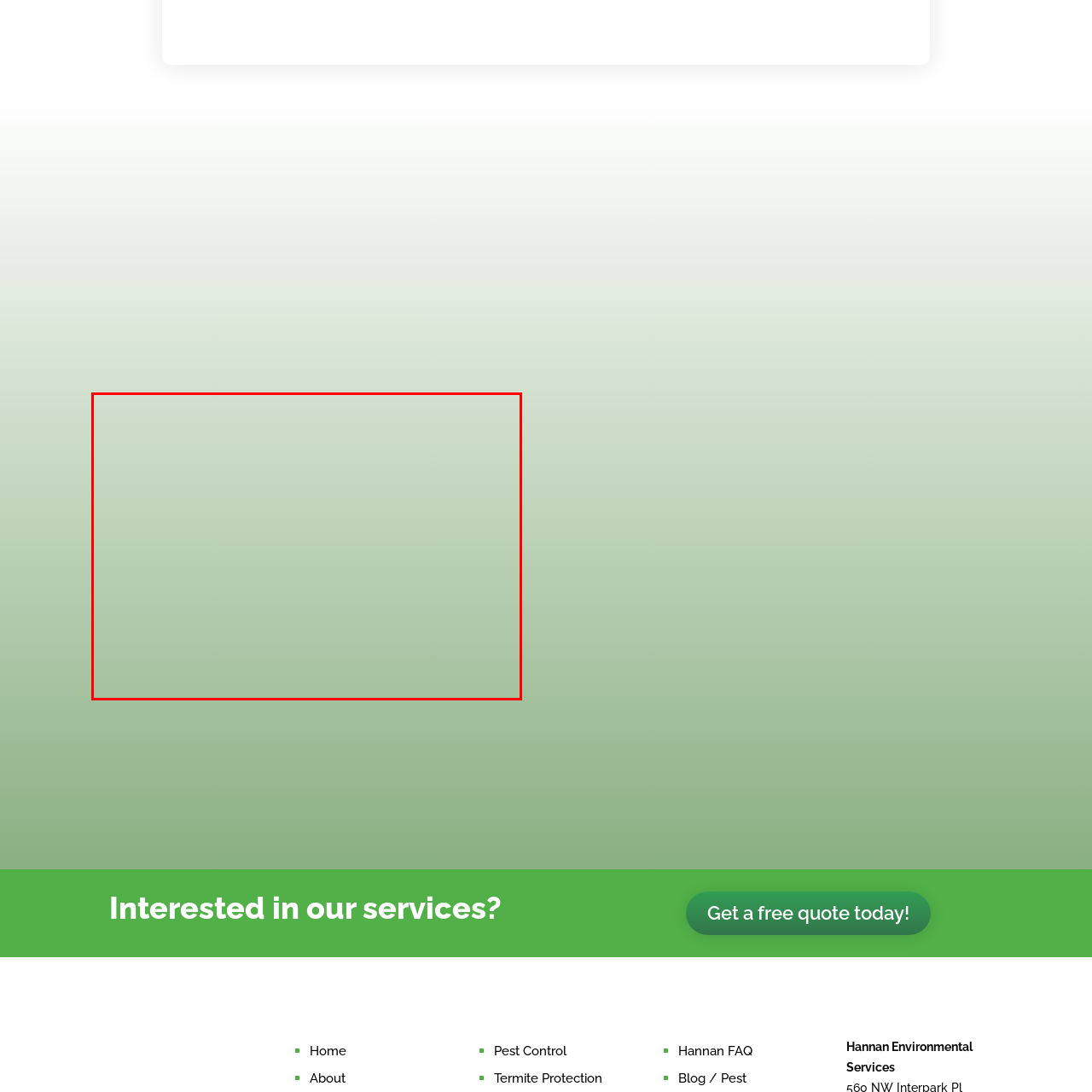What guarantee does the company offer to its customers?
Analyze the image surrounded by the red bounding box and provide a thorough answer.

The caption highlights the company's commitment to customer satisfaction by mentioning a 100% service guarantee, which implies that the company is confident in its ability to deliver quality services and is willing to back it up with a guarantee.